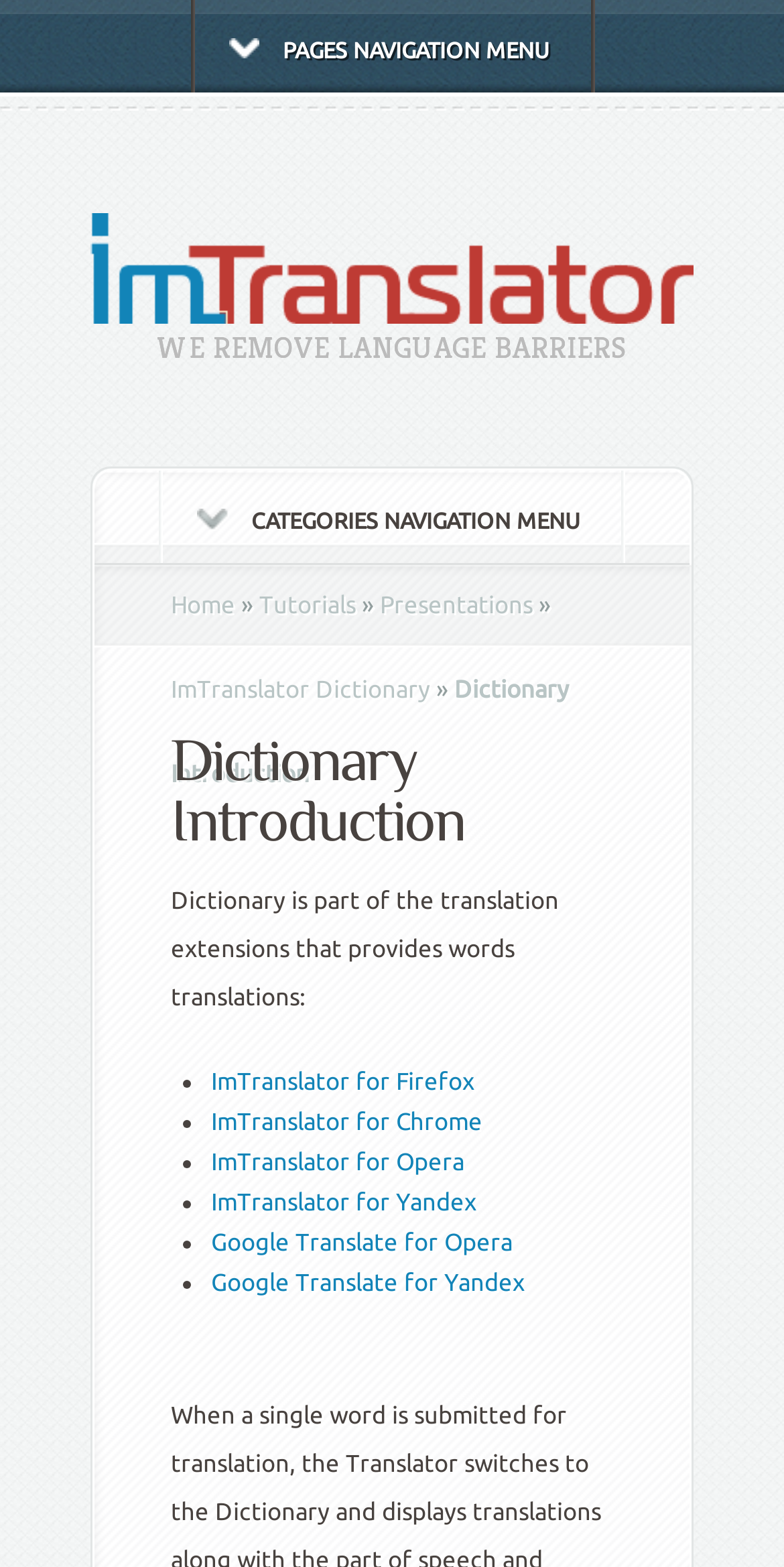Please pinpoint the bounding box coordinates for the region I should click to adhere to this instruction: "Open ImTranslator Dictionary".

[0.218, 0.431, 0.549, 0.447]